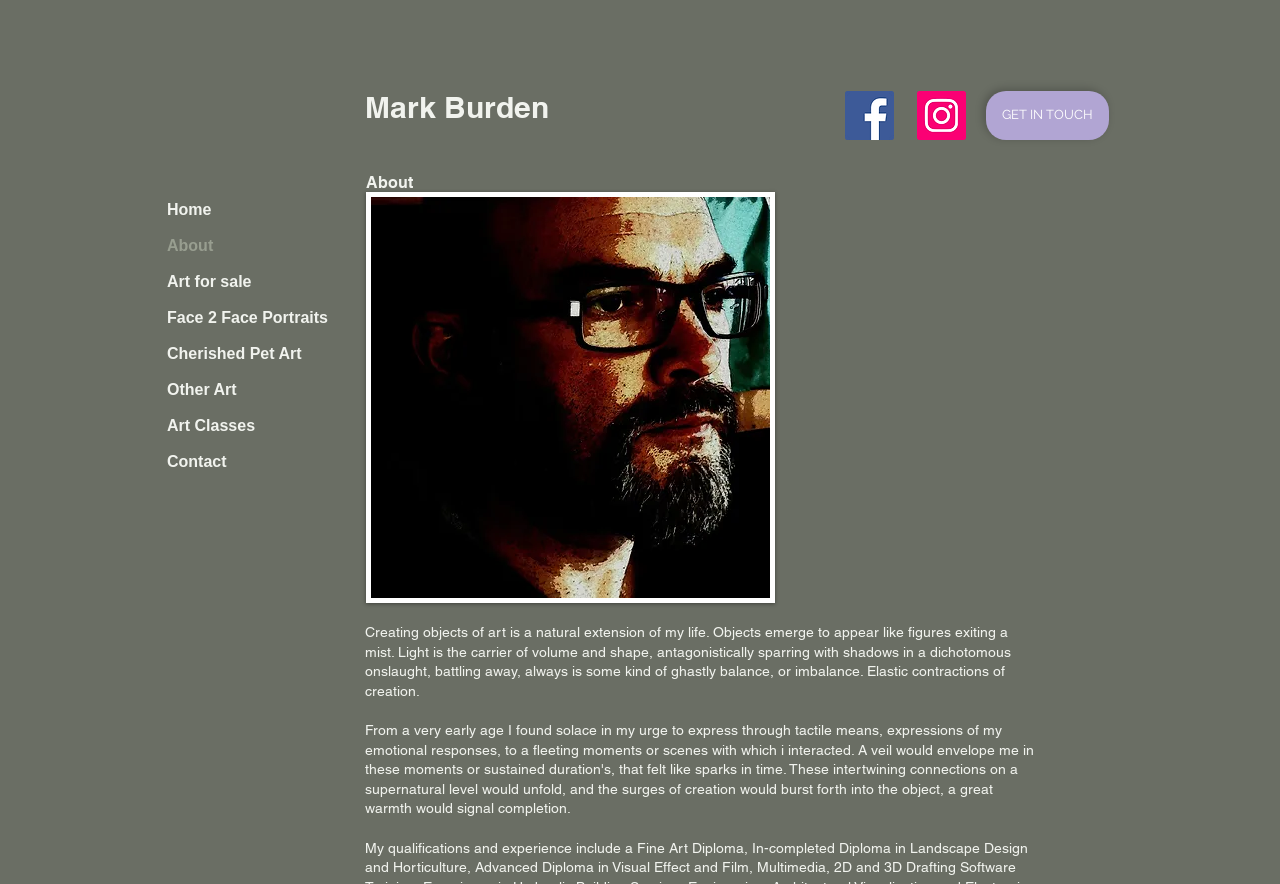Please identify the bounding box coordinates of the element's region that I should click in order to complete the following instruction: "Visit Facebook page". The bounding box coordinates consist of four float numbers between 0 and 1, i.e., [left, top, right, bottom].

[0.66, 0.103, 0.698, 0.158]